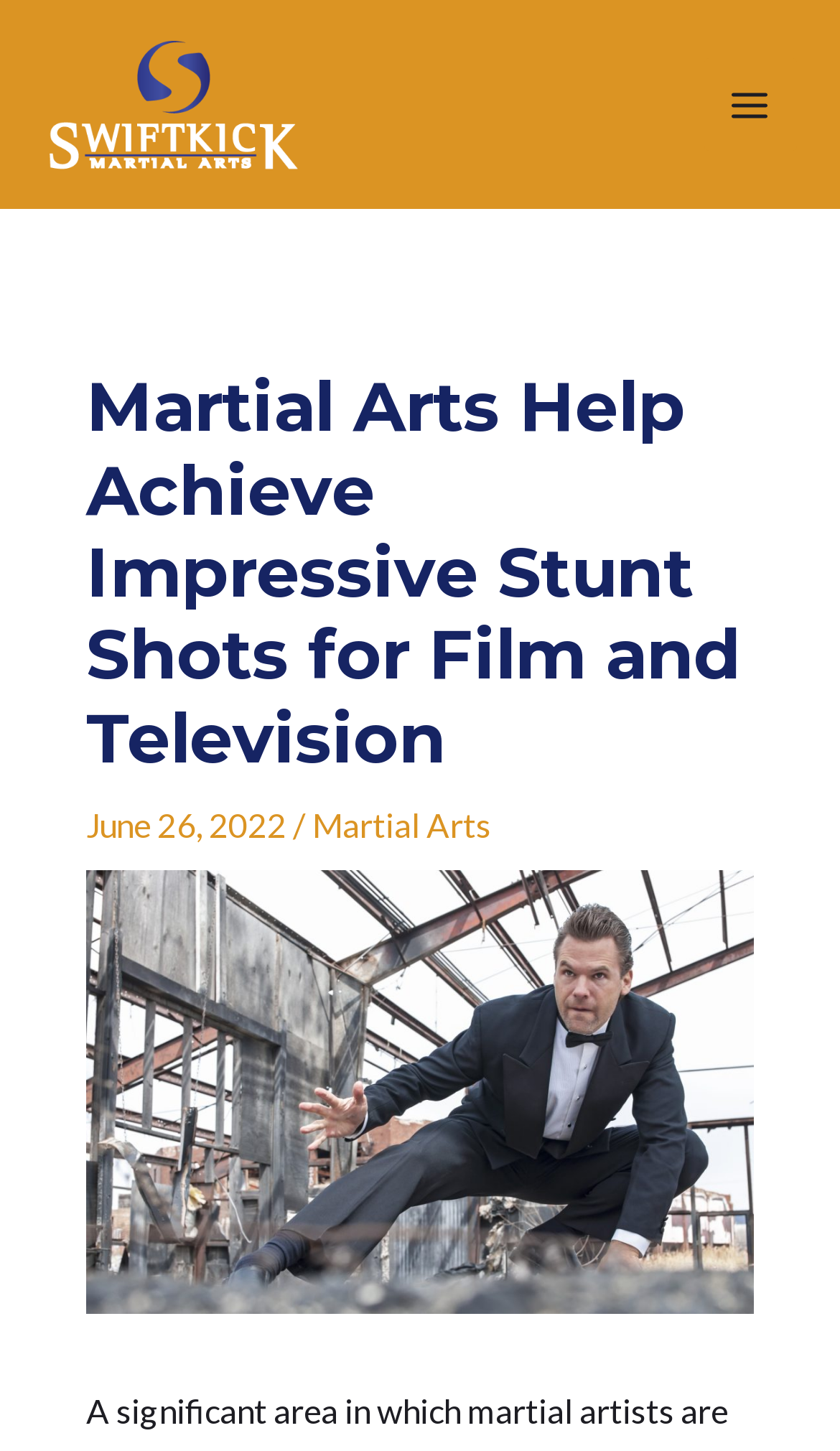From the element description: "Main Menu", extract the bounding box coordinates of the UI element. The coordinates should be expressed as four float numbers between 0 and 1, in the order [left, top, right, bottom].

[0.838, 0.04, 0.949, 0.104]